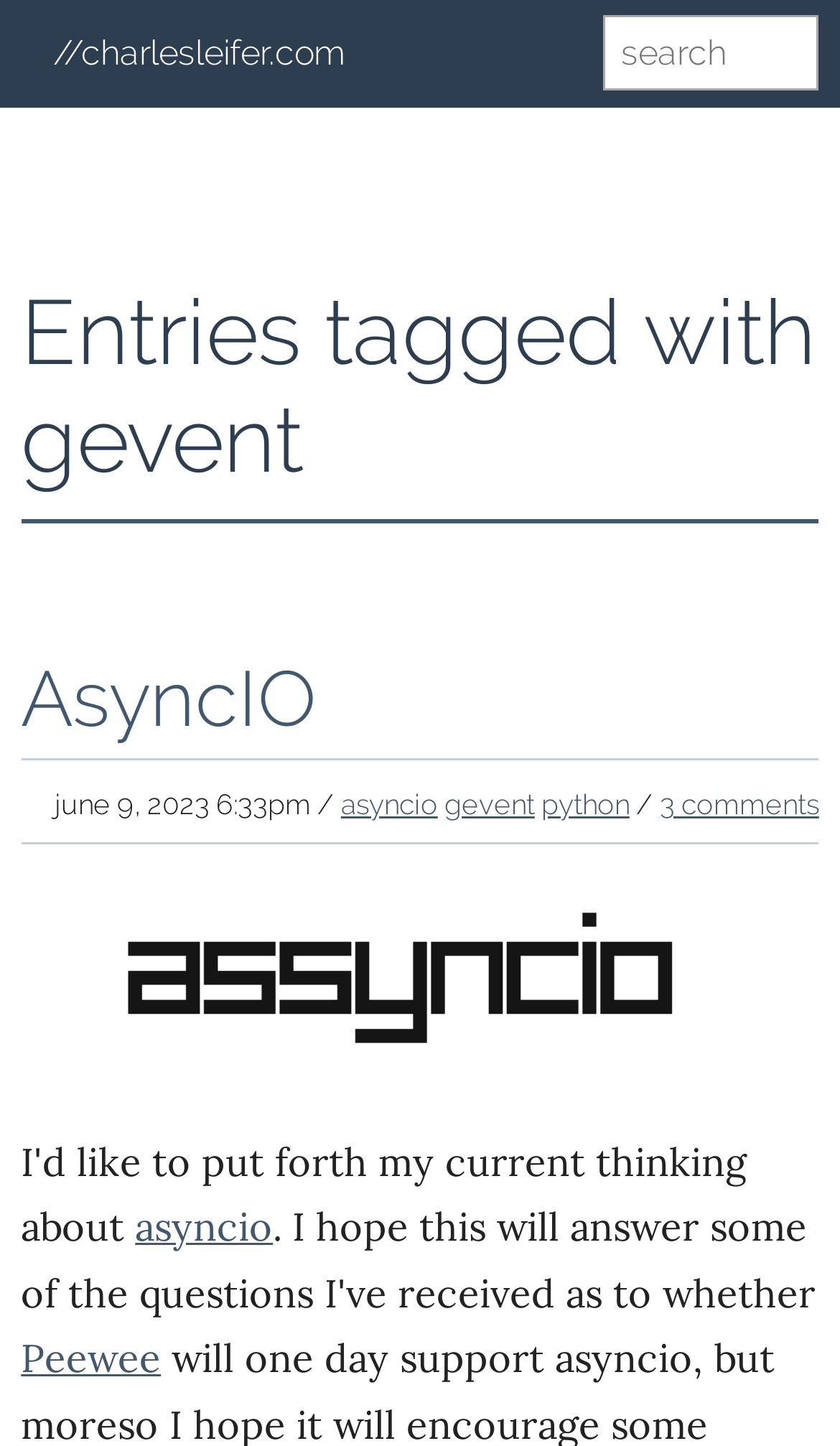Respond to the question below with a single word or phrase:
What is the author's website?

charlesleifer.com